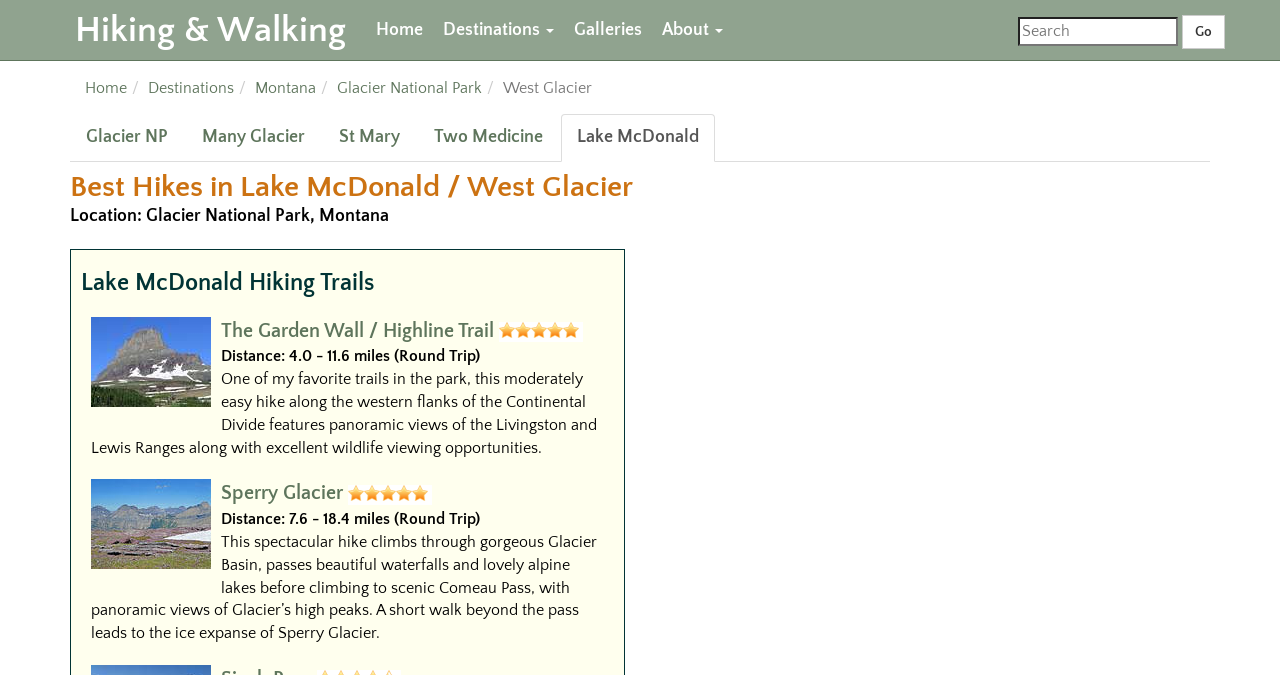Find the bounding box coordinates of the element's region that should be clicked in order to follow the given instruction: "Explore the Garden Wall / Highline Trail". The coordinates should consist of four float numbers between 0 and 1, i.e., [left, top, right, bottom].

[0.173, 0.474, 0.386, 0.506]